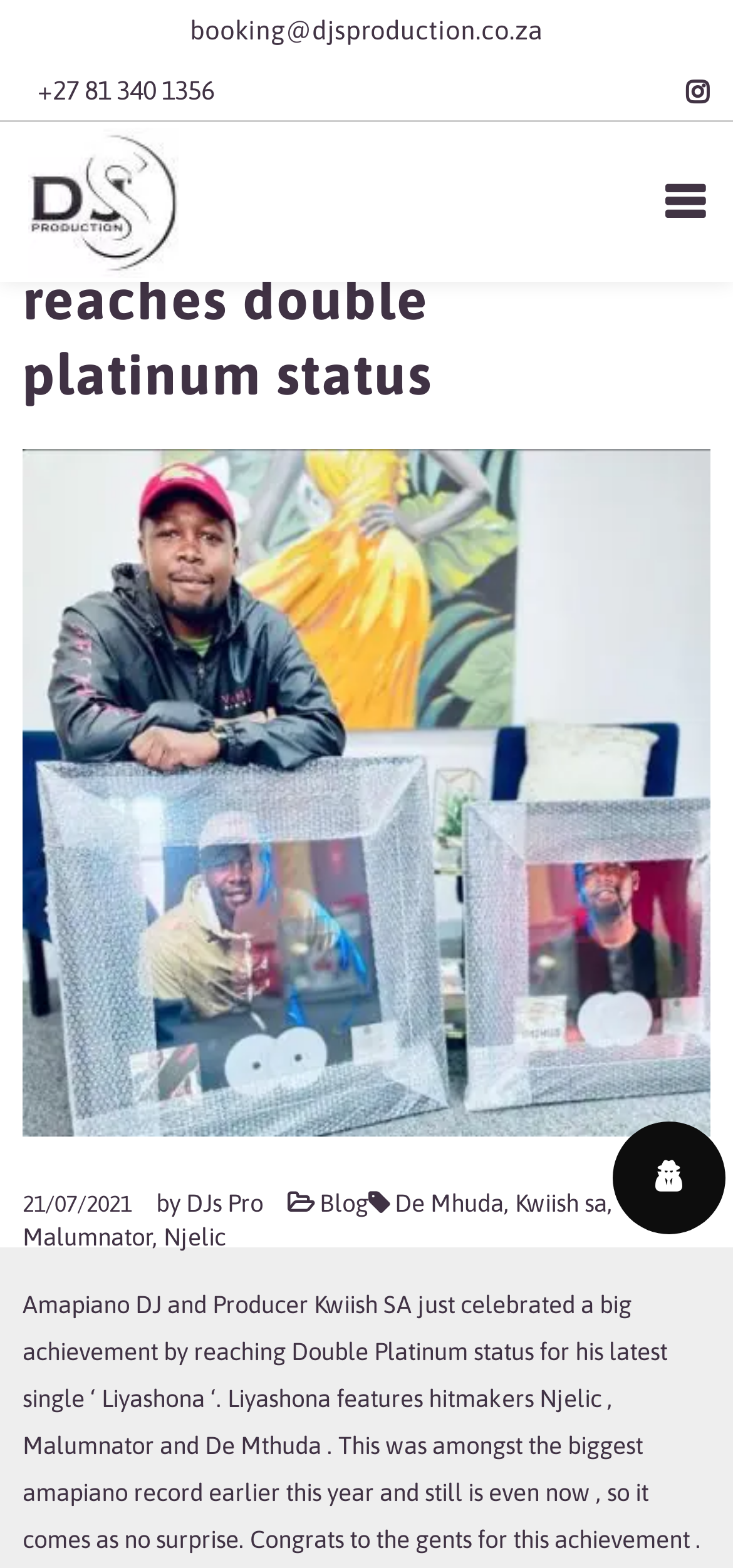Please find the bounding box coordinates of the section that needs to be clicked to achieve this instruction: "Read more about DJs Pro".

[0.254, 0.759, 0.385, 0.777]